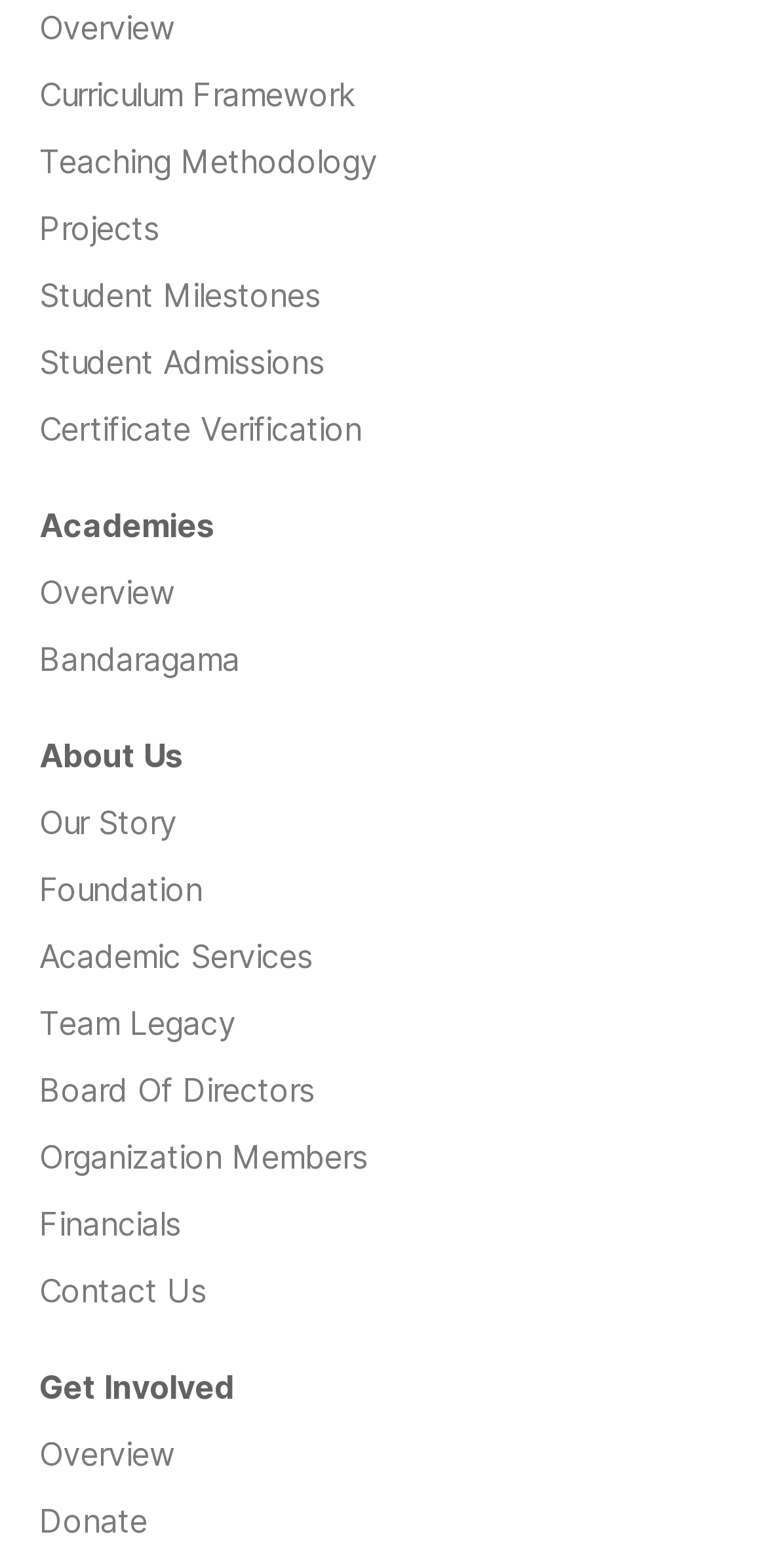Provide the bounding box coordinates of the HTML element this sentence describes: "Board of Directors".

[0.051, 0.673, 0.949, 0.716]